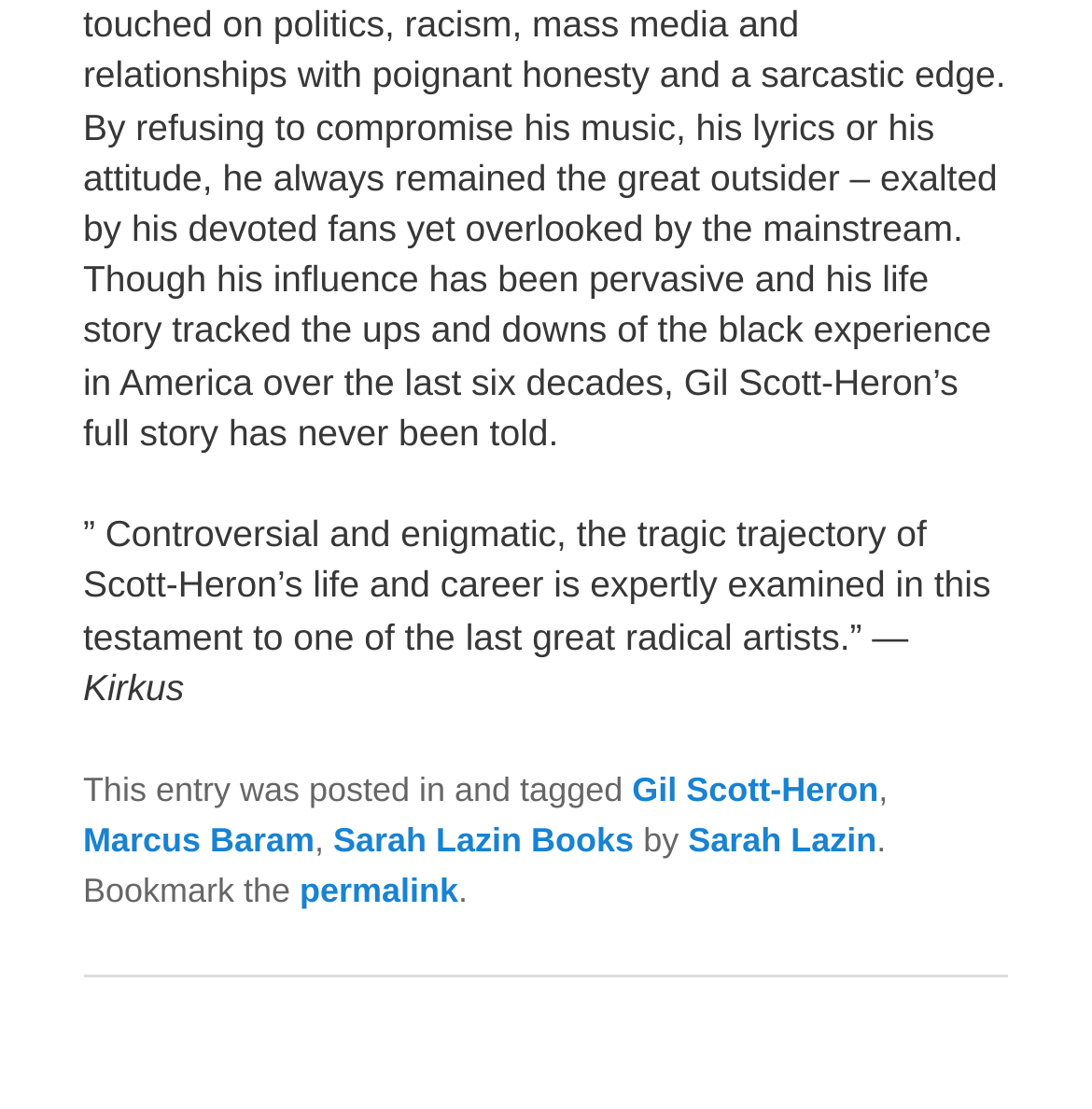Utilize the information from the image to answer the question in detail:
What is the source of the quote?

The source of the quote is Kirkus, as indicated by the text 'Kirkus' above the quote.